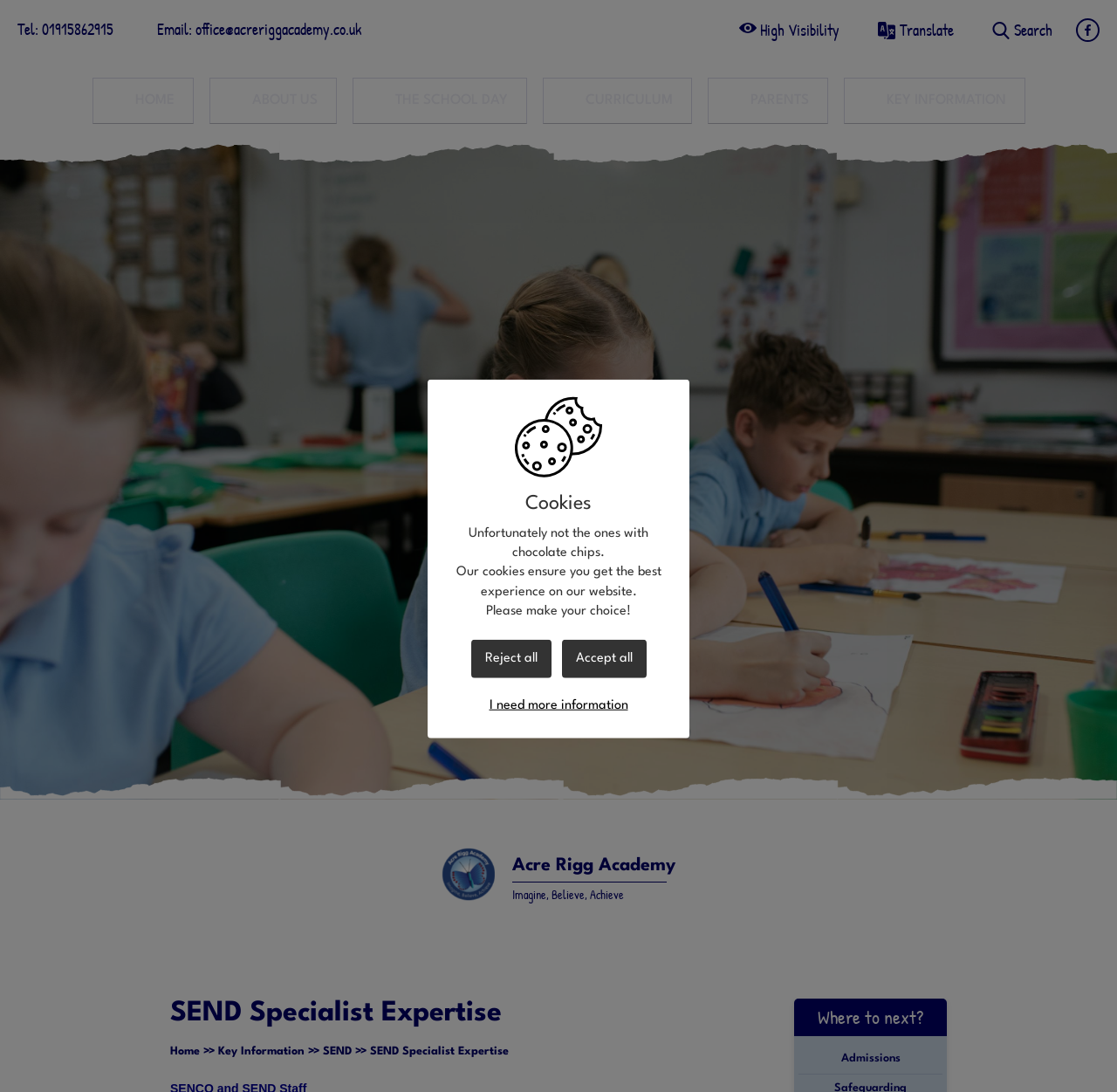Determine the main headline of the webpage and provide its text.

SEND Specialist Expertise